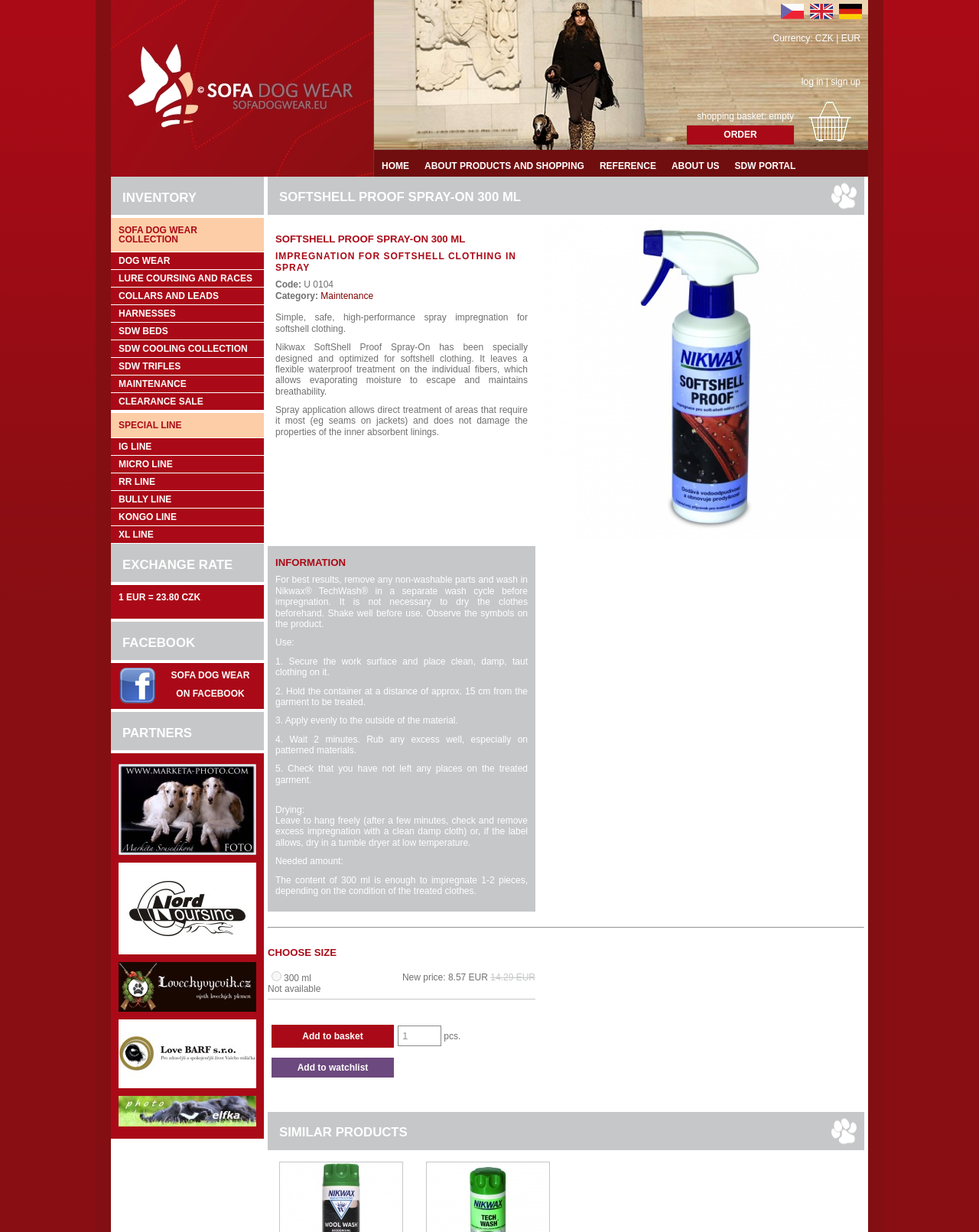Locate the bounding box of the UI element with the following description: "SDW COOLing COLLECTION".

[0.113, 0.276, 0.27, 0.29]